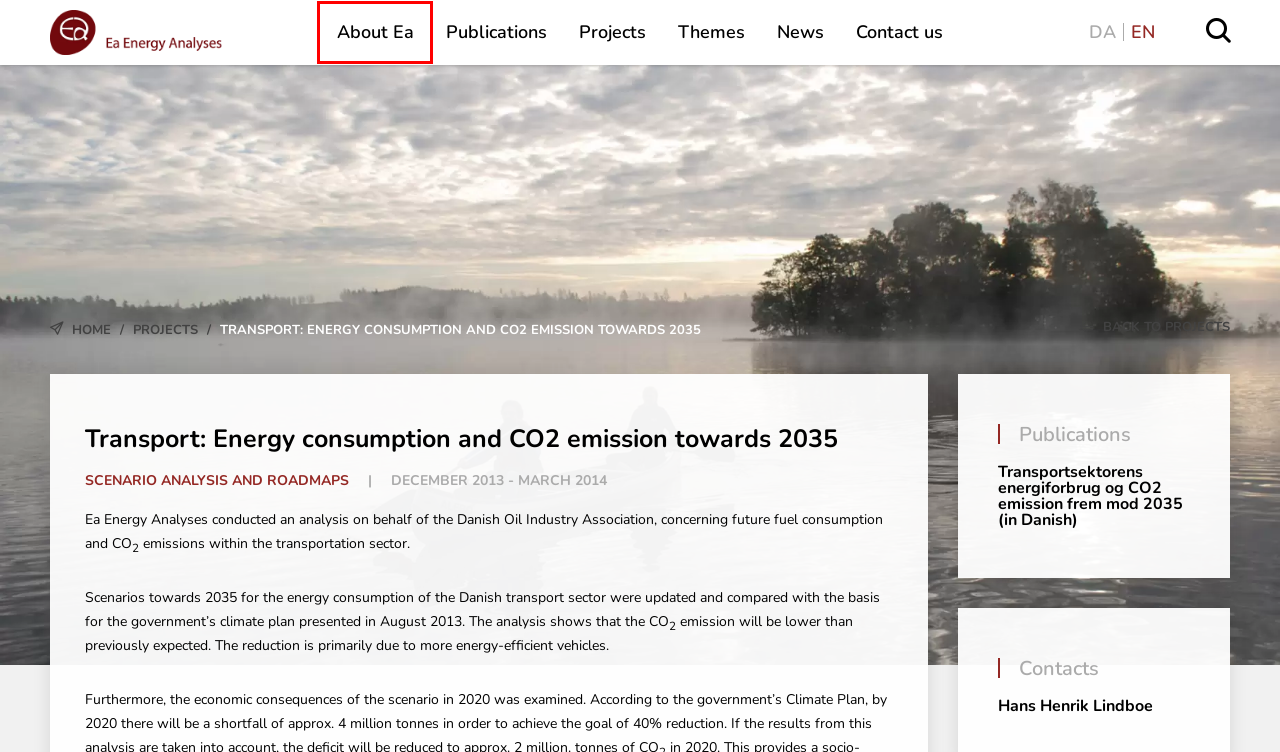Using the screenshot of a webpage with a red bounding box, pick the webpage description that most accurately represents the new webpage after the element inside the red box is clicked. Here are the candidates:
A. Transport: Energiforbrug og CO2-udledning mod 2035 - Ea Energianalyse
B. Contact us - Ea Energianalyse
C. Publications - Ea Energianalyse
D. Front Page - Ea Energianalyse
E. News - Ea Energianalyse
F. Hans Henrik Lindboe - Ea Energianalyse
G. Projects - Ea Energianalyse
H. About Ea - Ea Energianalyse

H